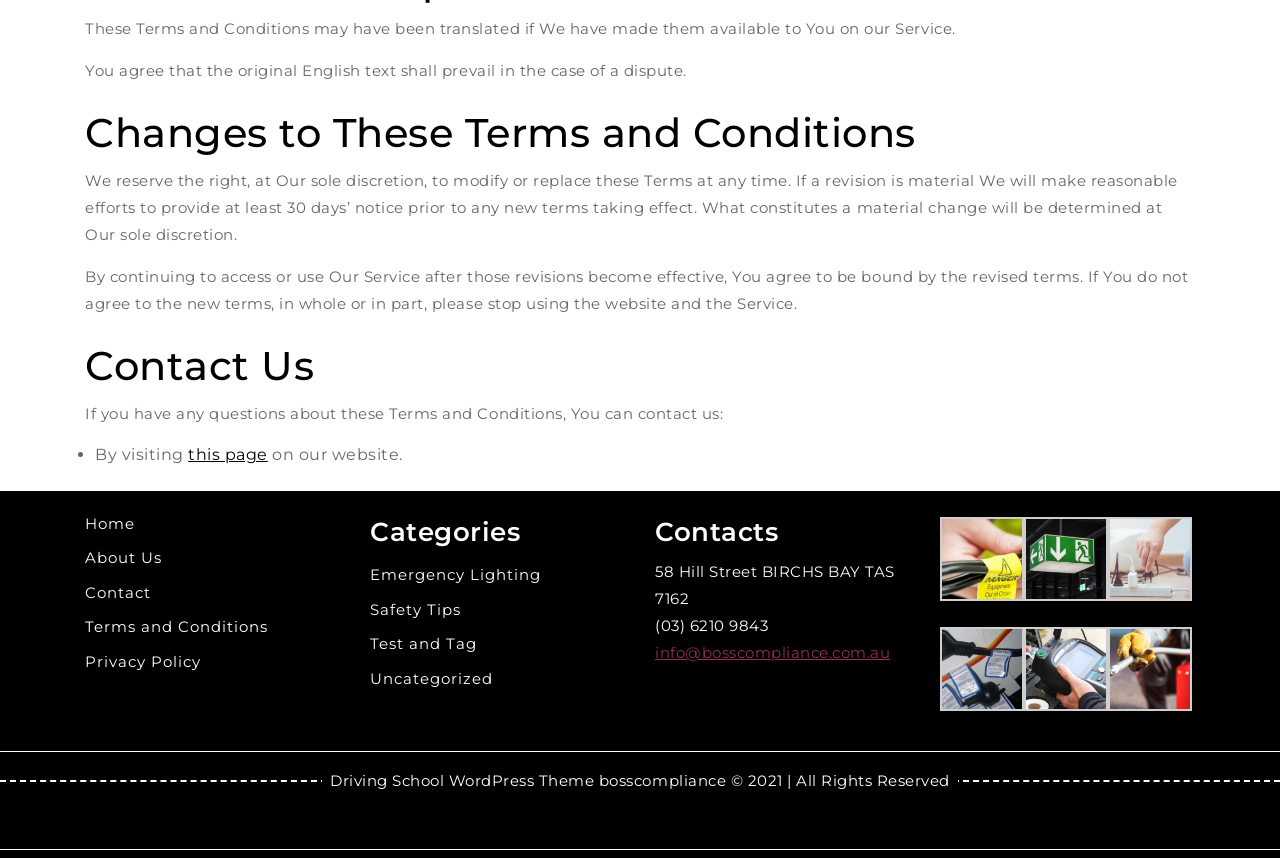What are the categories available on the website?
Based on the visual, give a brief answer using one word or a short phrase.

Emergency Lighting, Safety Tips, etc.